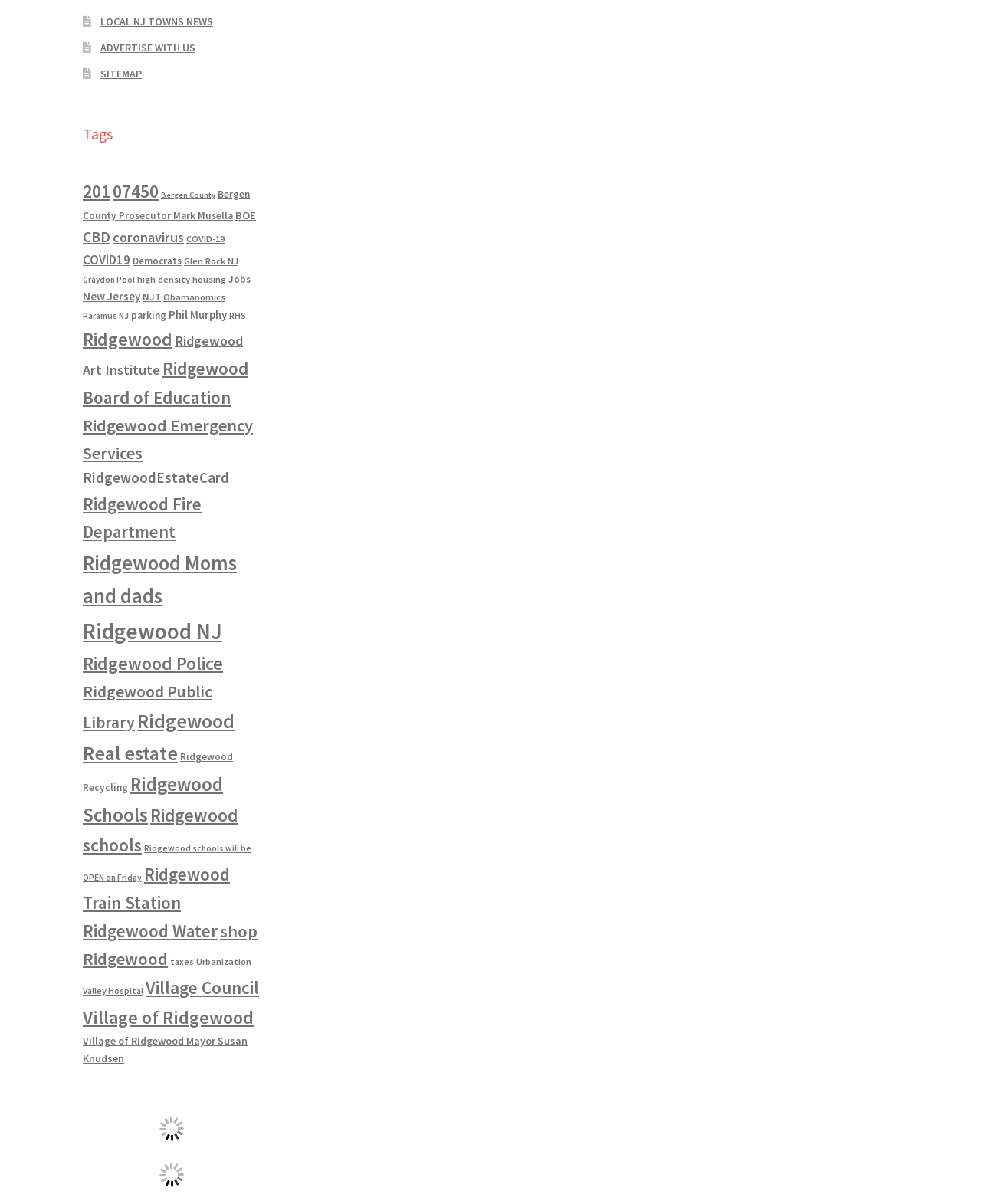Please specify the bounding box coordinates of the clickable region necessary for completing the following instruction: "Explore Bergen County news". The coordinates must consist of four float numbers between 0 and 1, i.e., [left, top, right, bottom].

[0.164, 0.158, 0.22, 0.166]